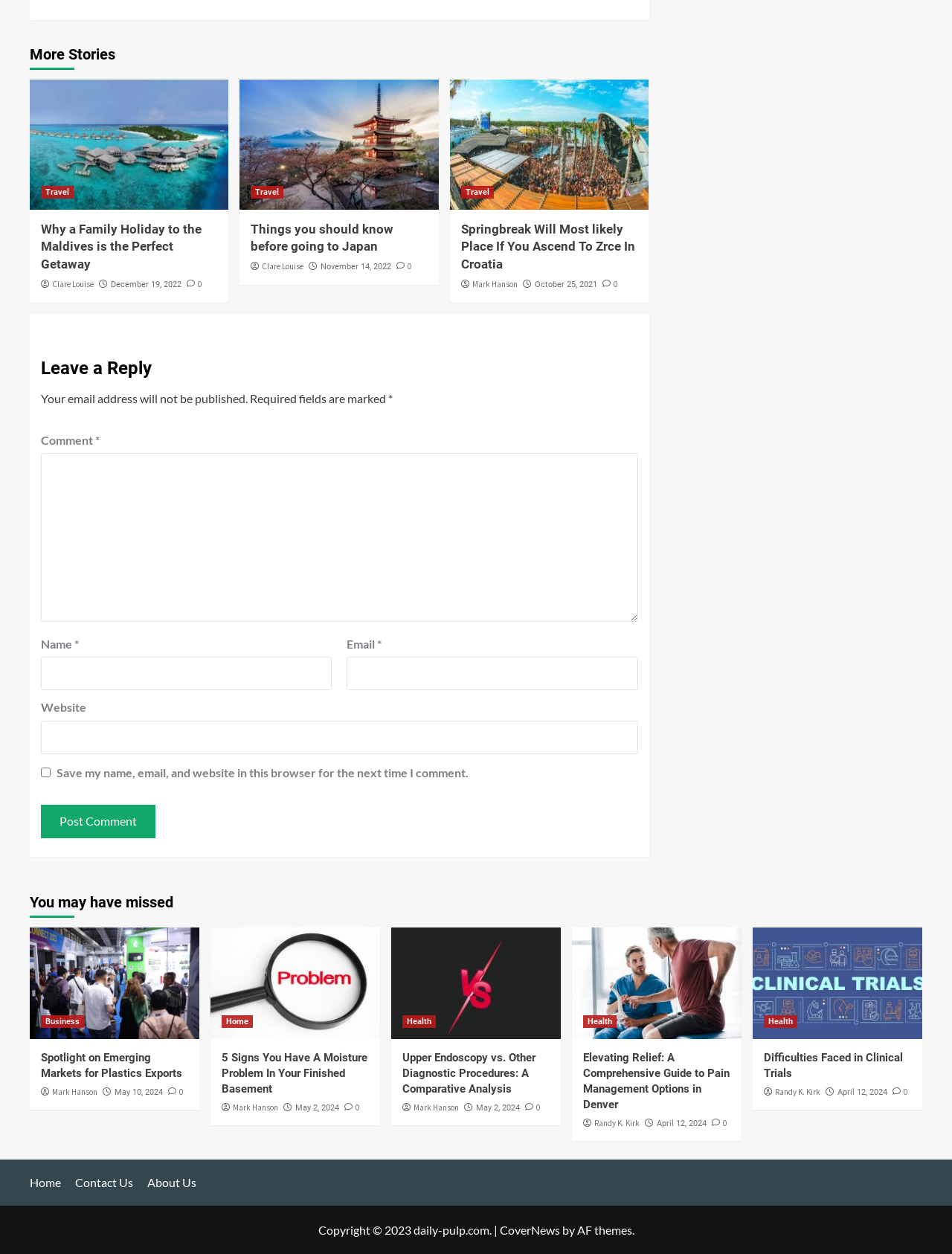Pinpoint the bounding box coordinates of the element you need to click to execute the following instruction: "Enter a comment". The bounding box should be represented by four float numbers between 0 and 1, in the format [left, top, right, bottom].

[0.043, 0.361, 0.67, 0.496]